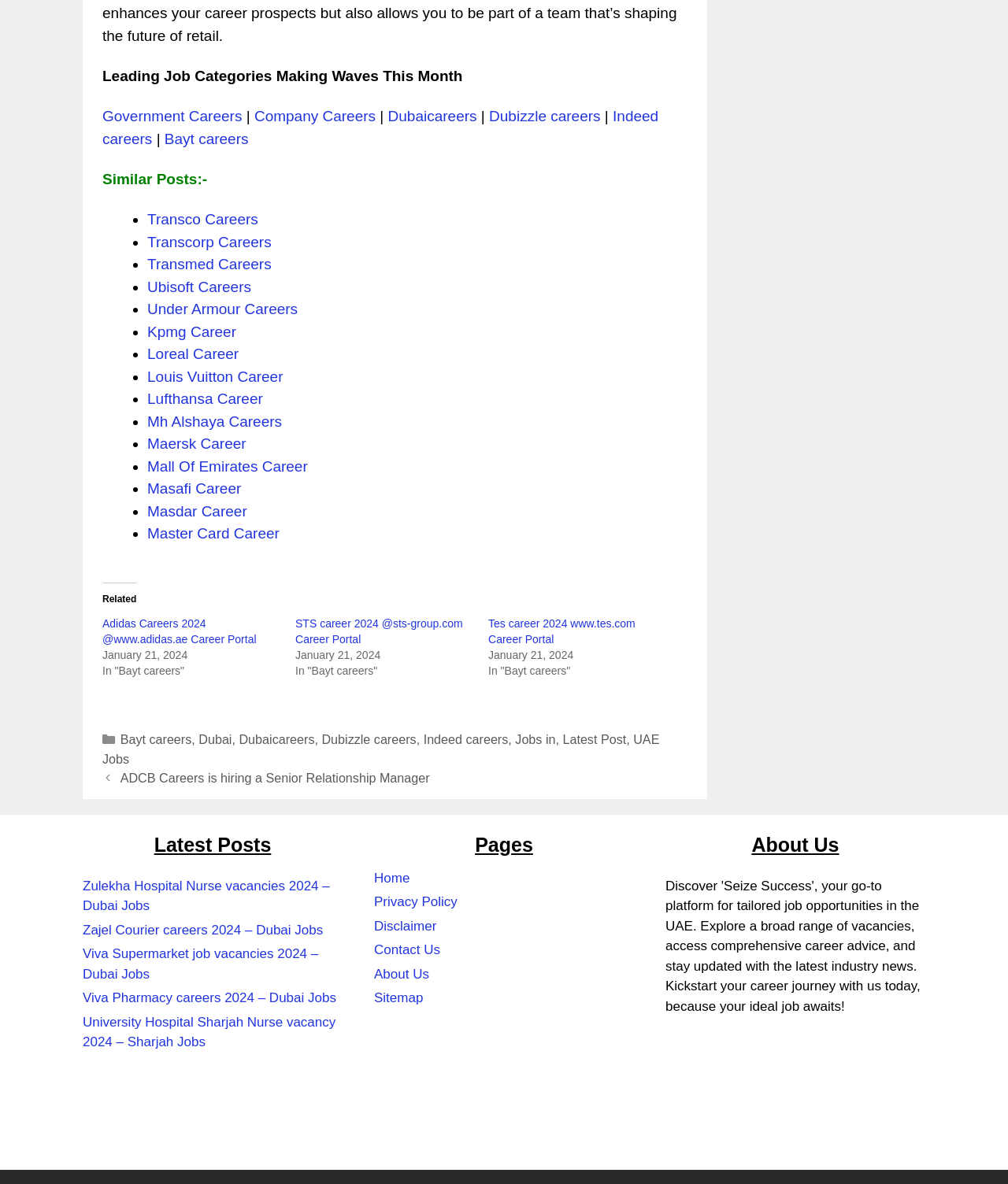Could you determine the bounding box coordinates of the clickable element to complete the instruction: "Explore Transco Careers"? Provide the coordinates as four float numbers between 0 and 1, i.e., [left, top, right, bottom].

[0.146, 0.178, 0.256, 0.192]